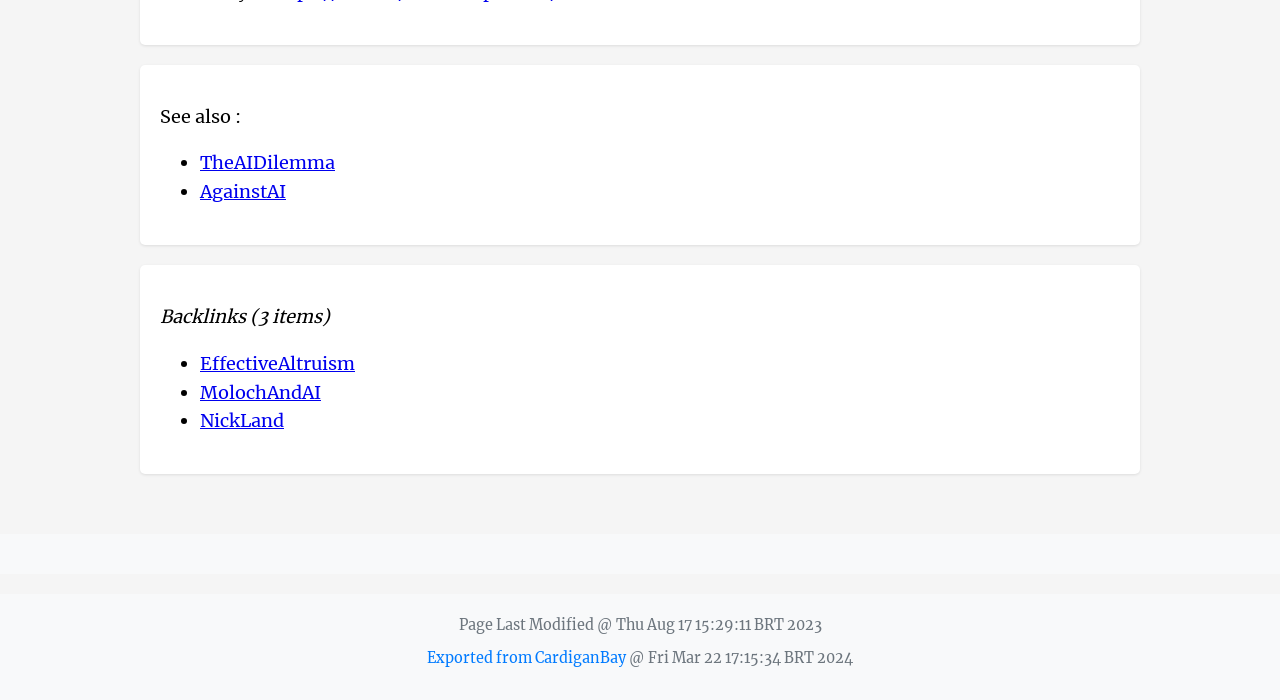Locate and provide the bounding box coordinates for the HTML element that matches this description: "Exported from CardiganBay".

[0.334, 0.928, 0.489, 0.953]